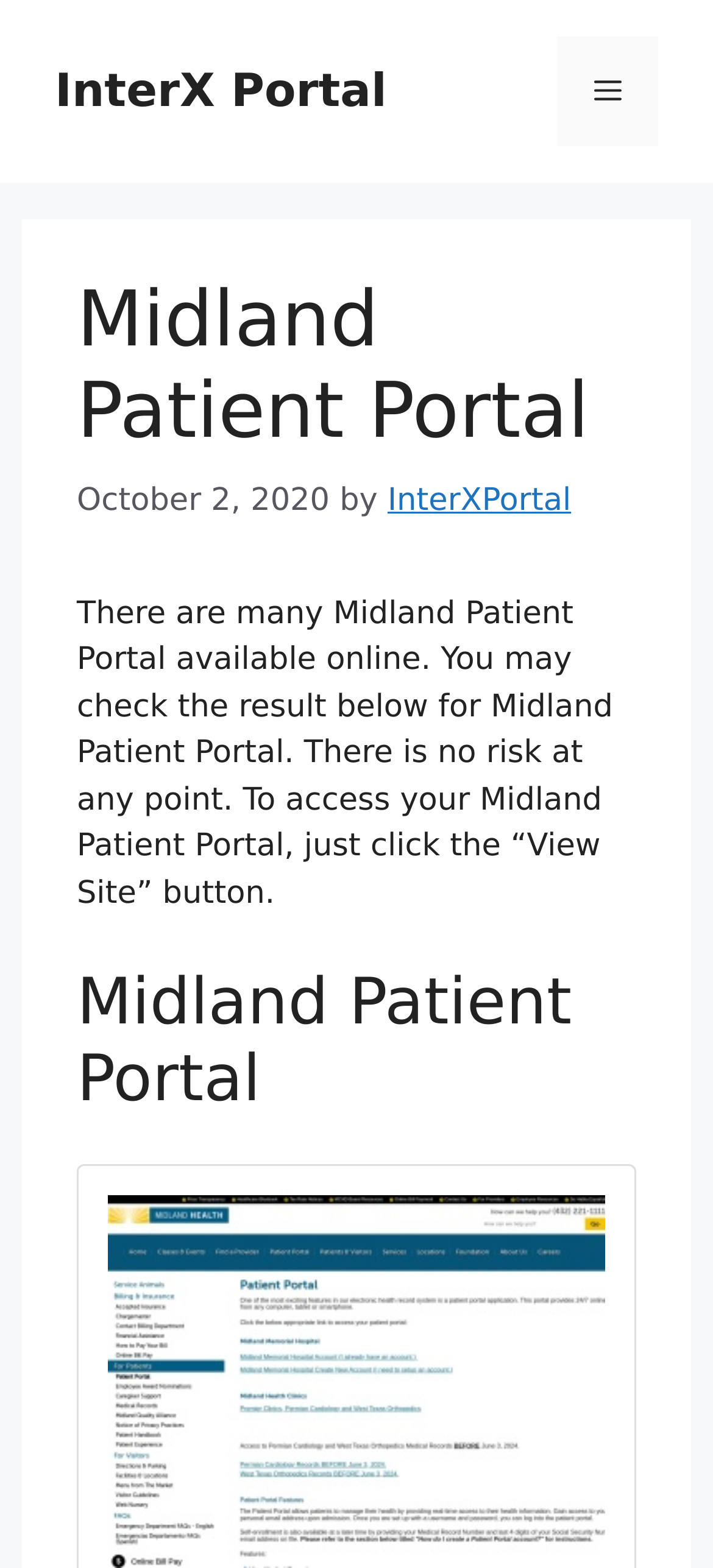What is the purpose of the 'Menu' button?
Based on the screenshot, respond with a single word or phrase.

To toggle navigation